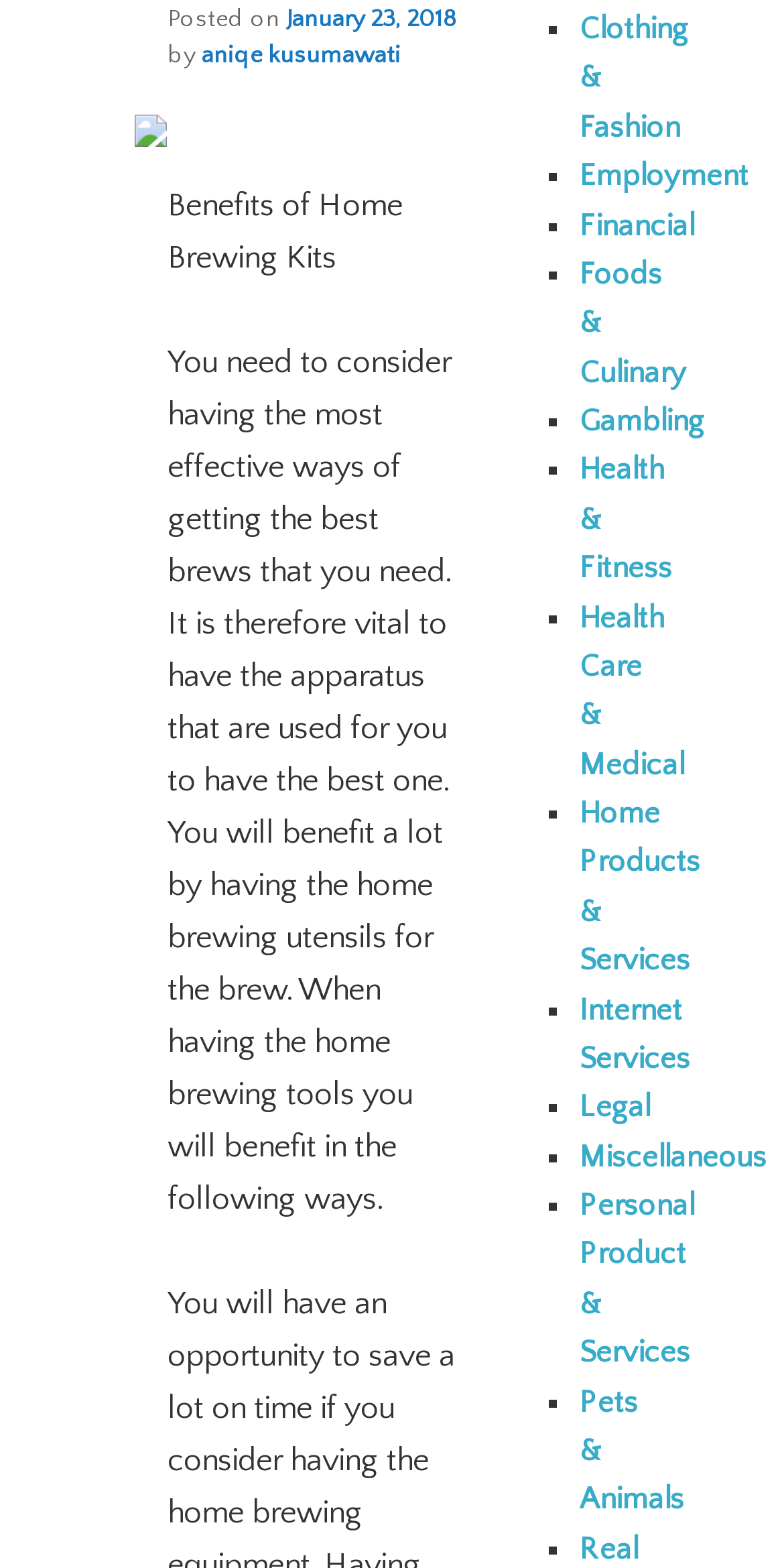Who is the author of the article?
Using the visual information, answer the question in a single word or phrase.

aniqe kusumawati